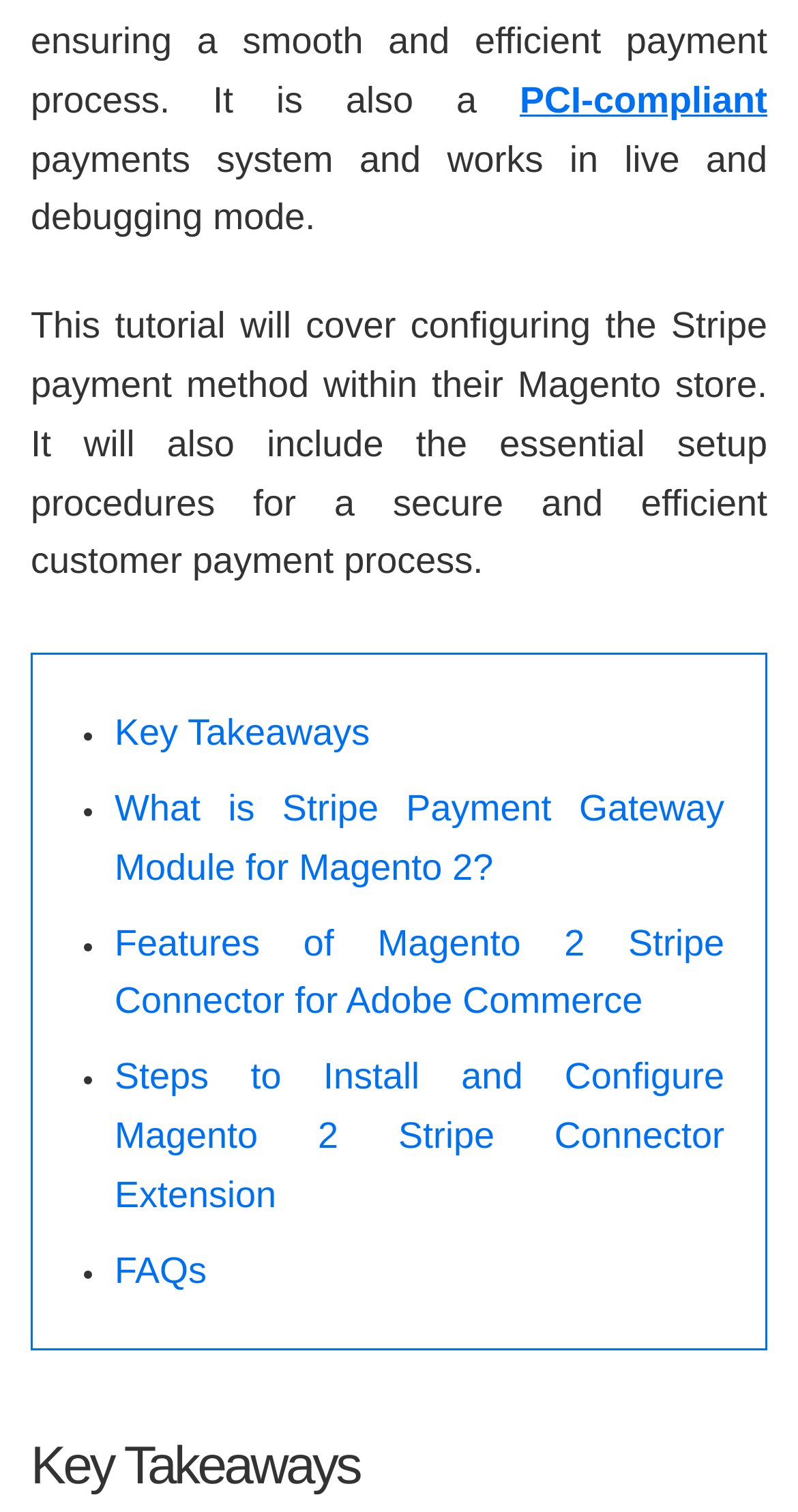How many key takeaways are listed?
Based on the screenshot, respond with a single word or phrase.

5